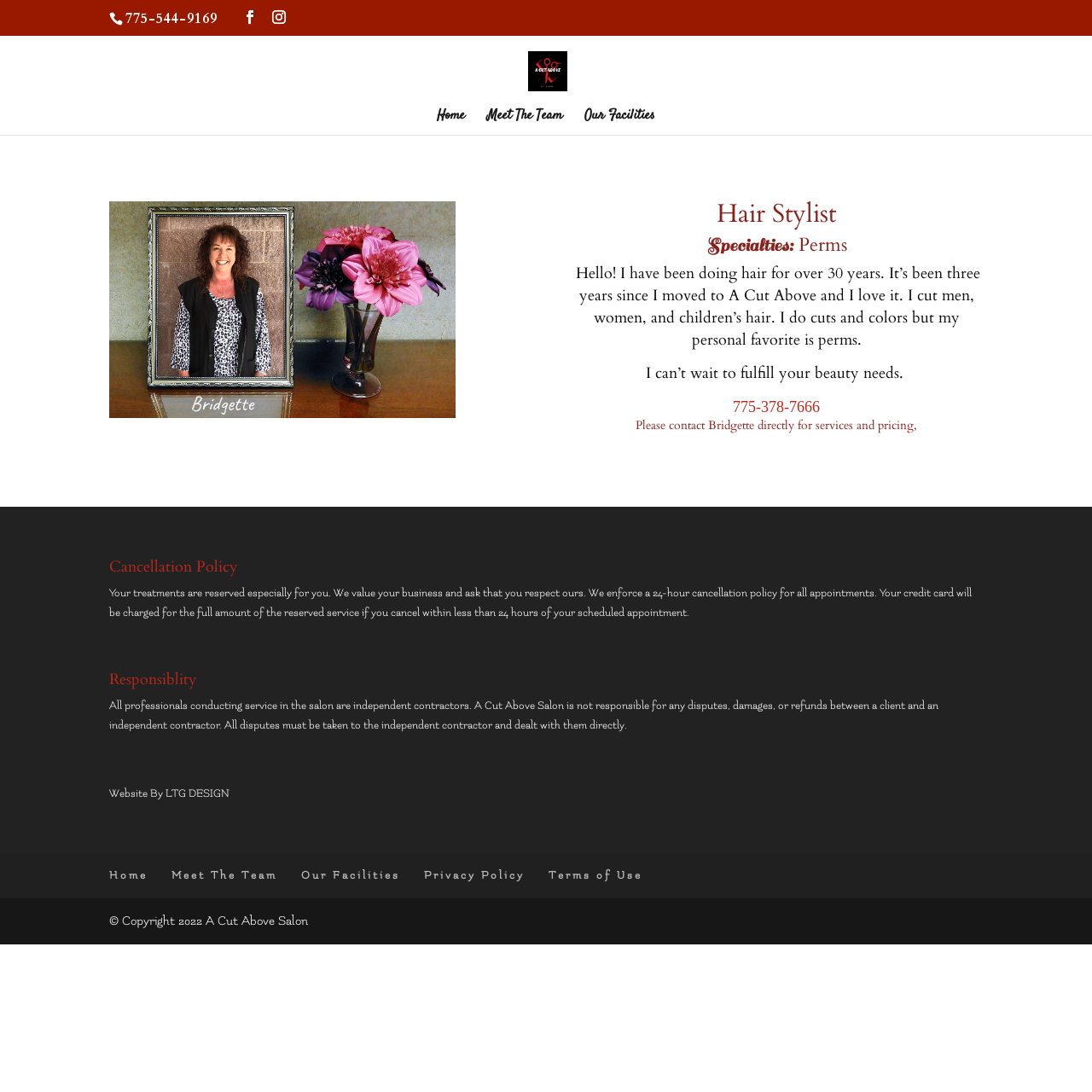What is the copyright year of the website?
Using the image, answer in one word or phrase.

2022